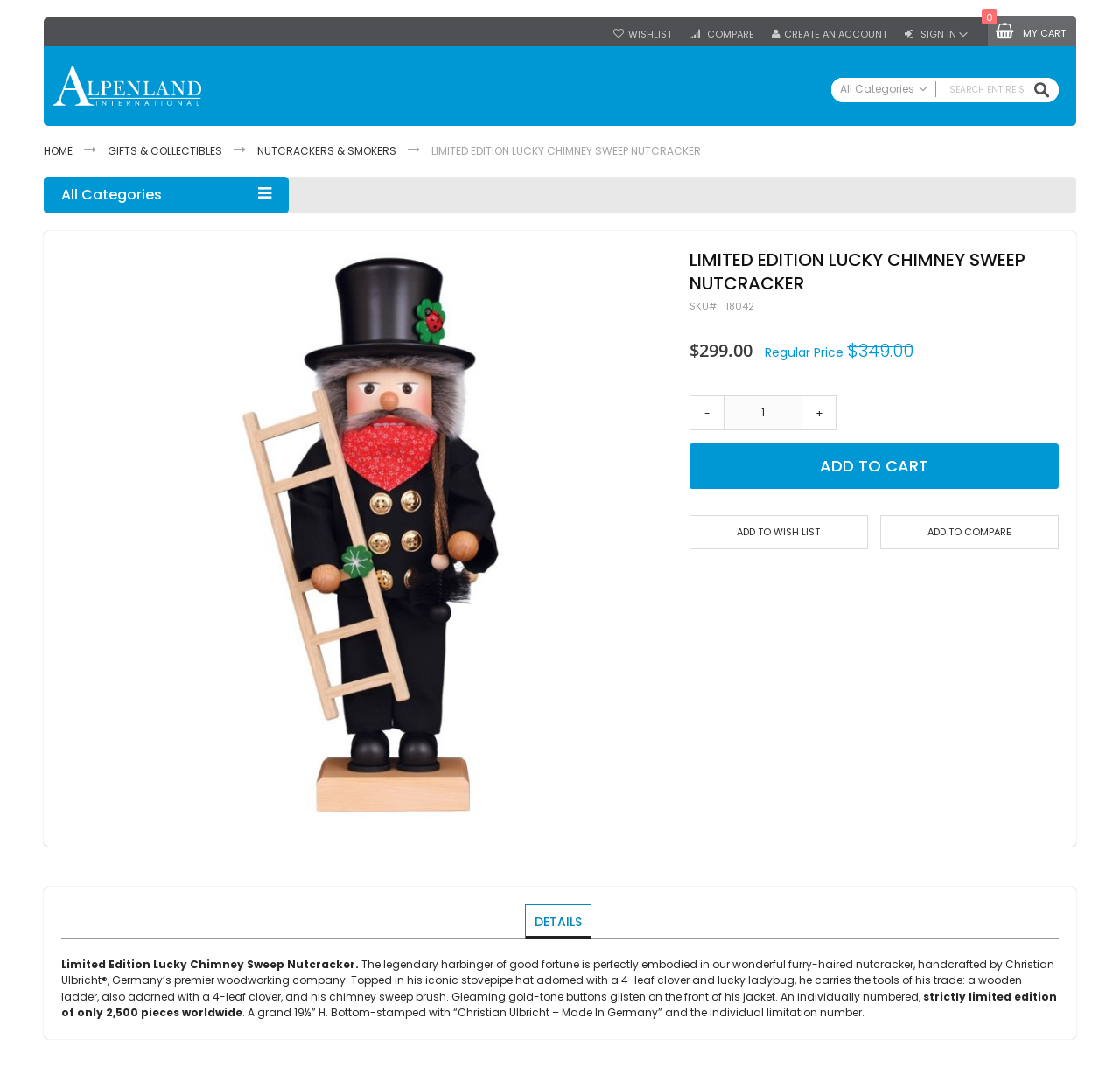Provide the bounding box coordinates of the HTML element this sentence describes: "Personal Products". The bounding box coordinates consist of four float numbers between 0 and 1, i.e., [left, top, right, bottom].

[0.759, 0.891, 0.929, 0.911]